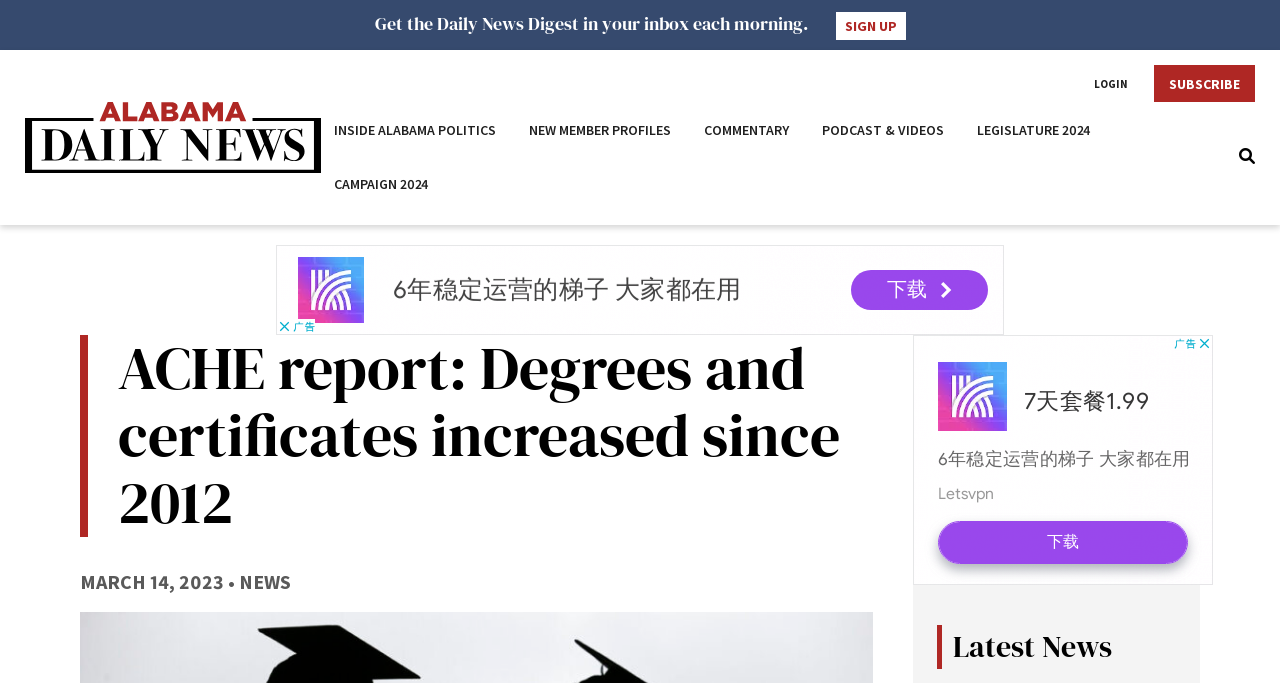How many main categories are there in the top navigation menu?
Please answer the question with as much detail as possible using the screenshot.

I counted the number of main categories in the top navigation menu by looking at the links 'INSIDE ALABAMA POLITICS', 'NEW MEMBER PROFILES', 'COMMENTARY', 'PODCAST & VIDEOS', and 'LEGISLATURE 2024', which are arranged horizontally at the top of the webpage.